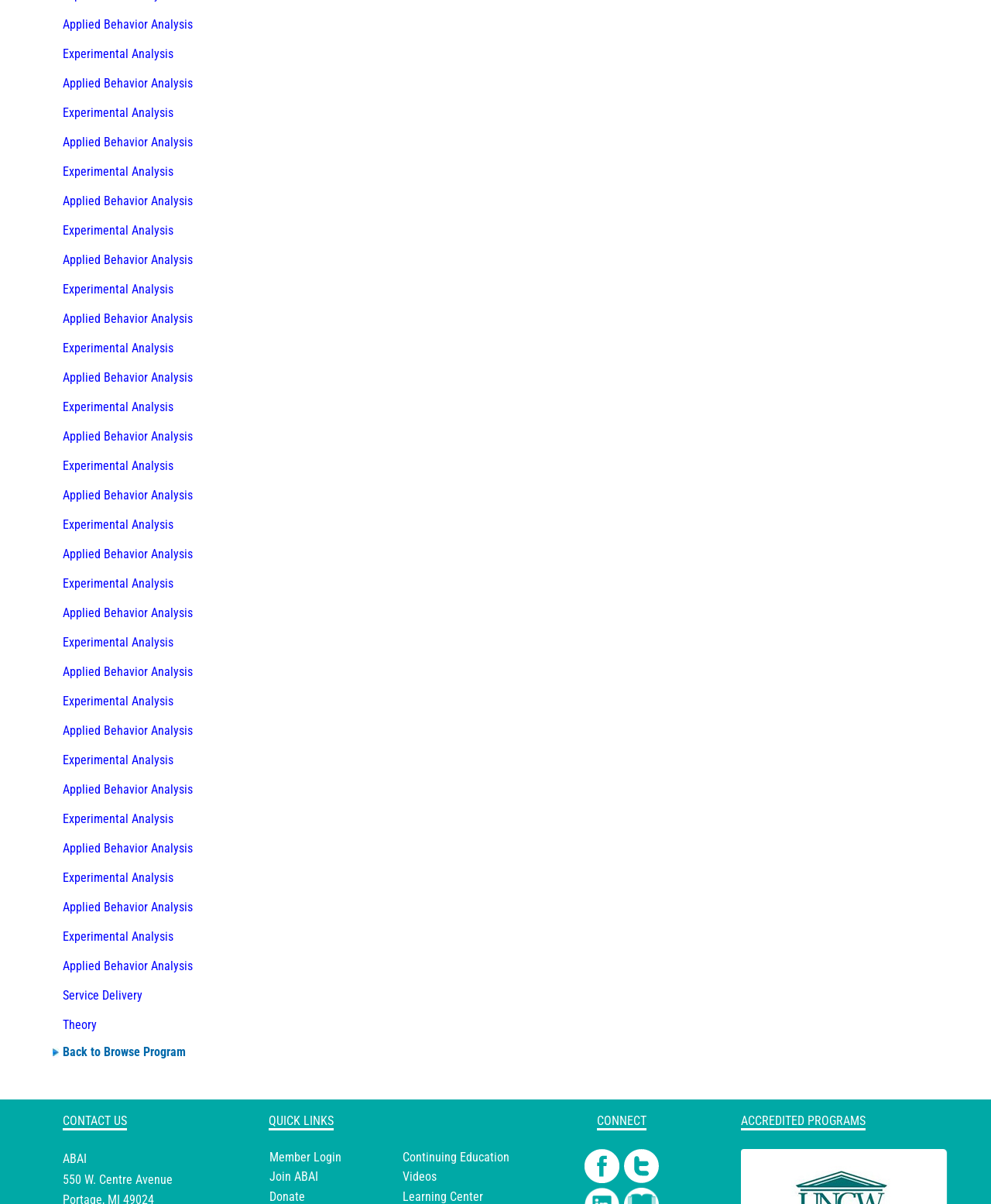Find the bounding box of the element with the following description: "Back to Browse Program". The coordinates must be four float numbers between 0 and 1, formatted as [left, top, right, bottom].

[0.063, 0.868, 0.188, 0.88]